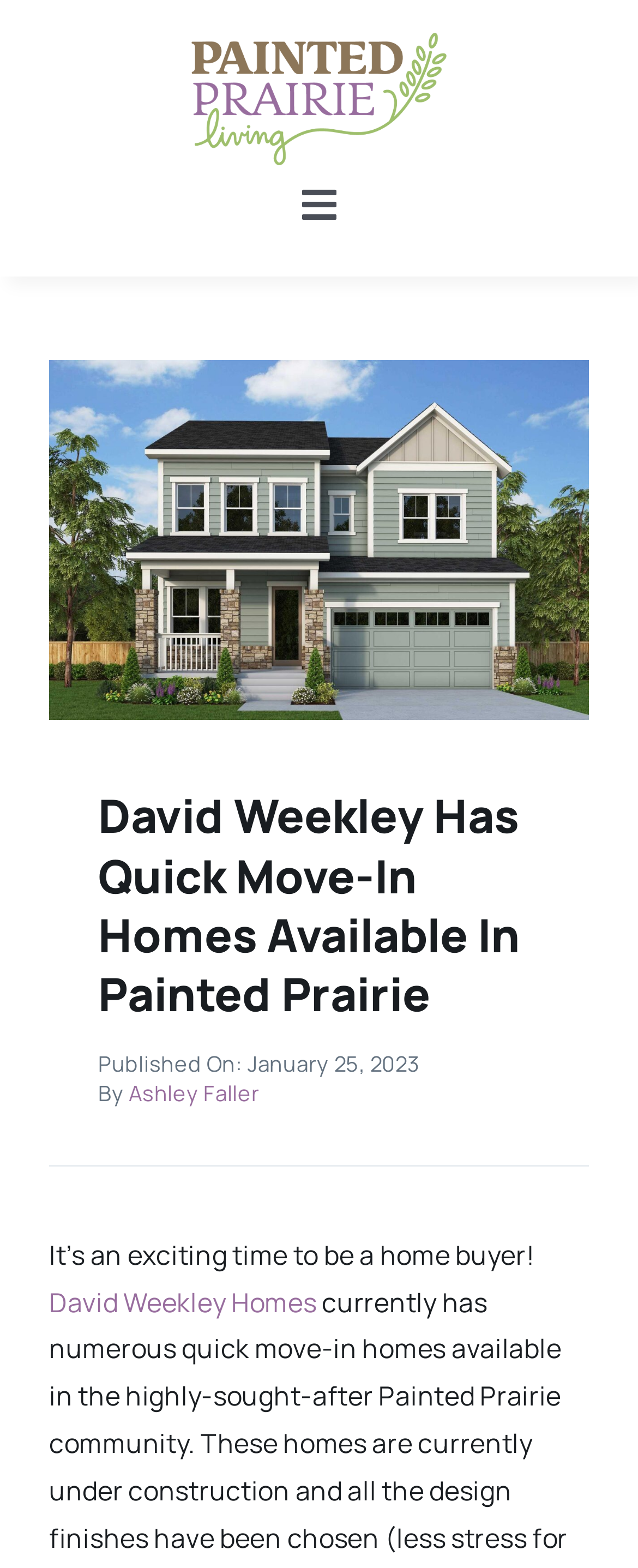Who is the author of the latest article?
Refer to the image and provide a thorough answer to the question.

The webpage has a StaticText 'By' followed by a link 'Ashley Faller', which suggests that Ashley Faller is the author of the latest article.